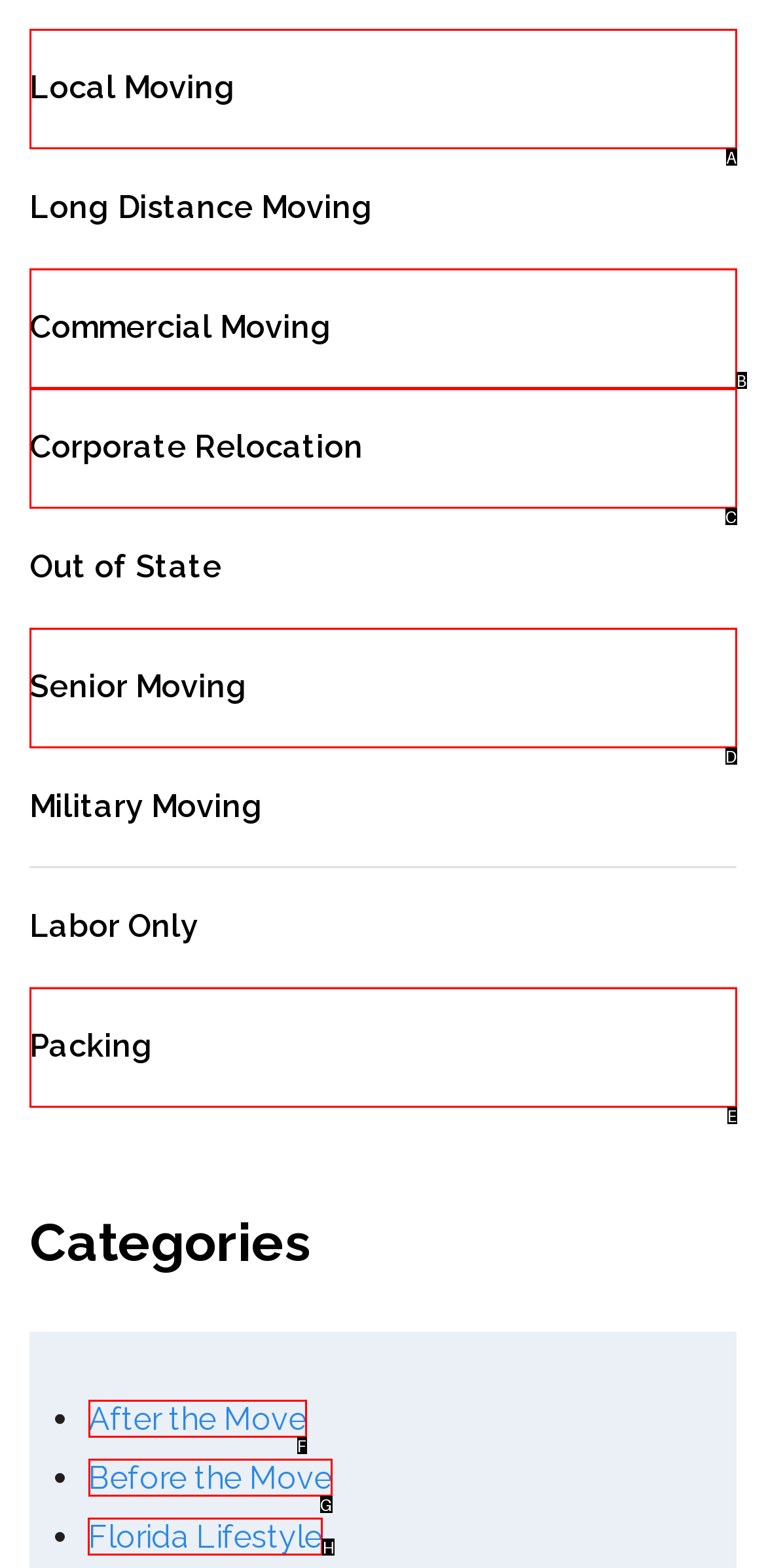Tell me which option I should click to complete the following task: Read about DIG’s Kate Haas being named 2024 Aspiring Leader Answer with the option's letter from the given choices directly.

None